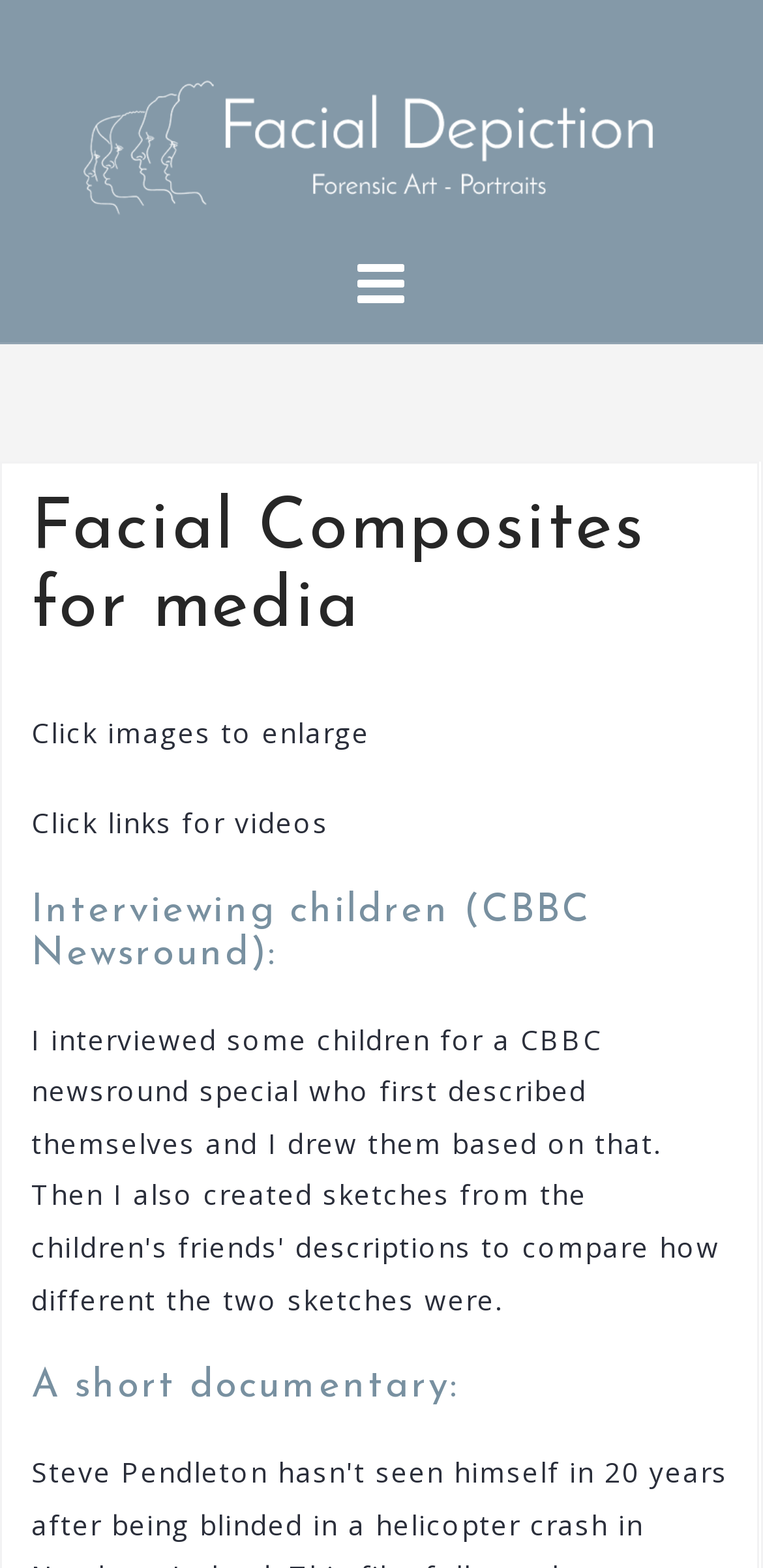What is the position of the 'Click links for videos' instruction?
Provide a detailed answer to the question, using the image to inform your response.

The instruction 'Click links for videos' is positioned below the images on the webpage, as indicated by its y-coordinate (0.513) being greater than that of the images (0.455).